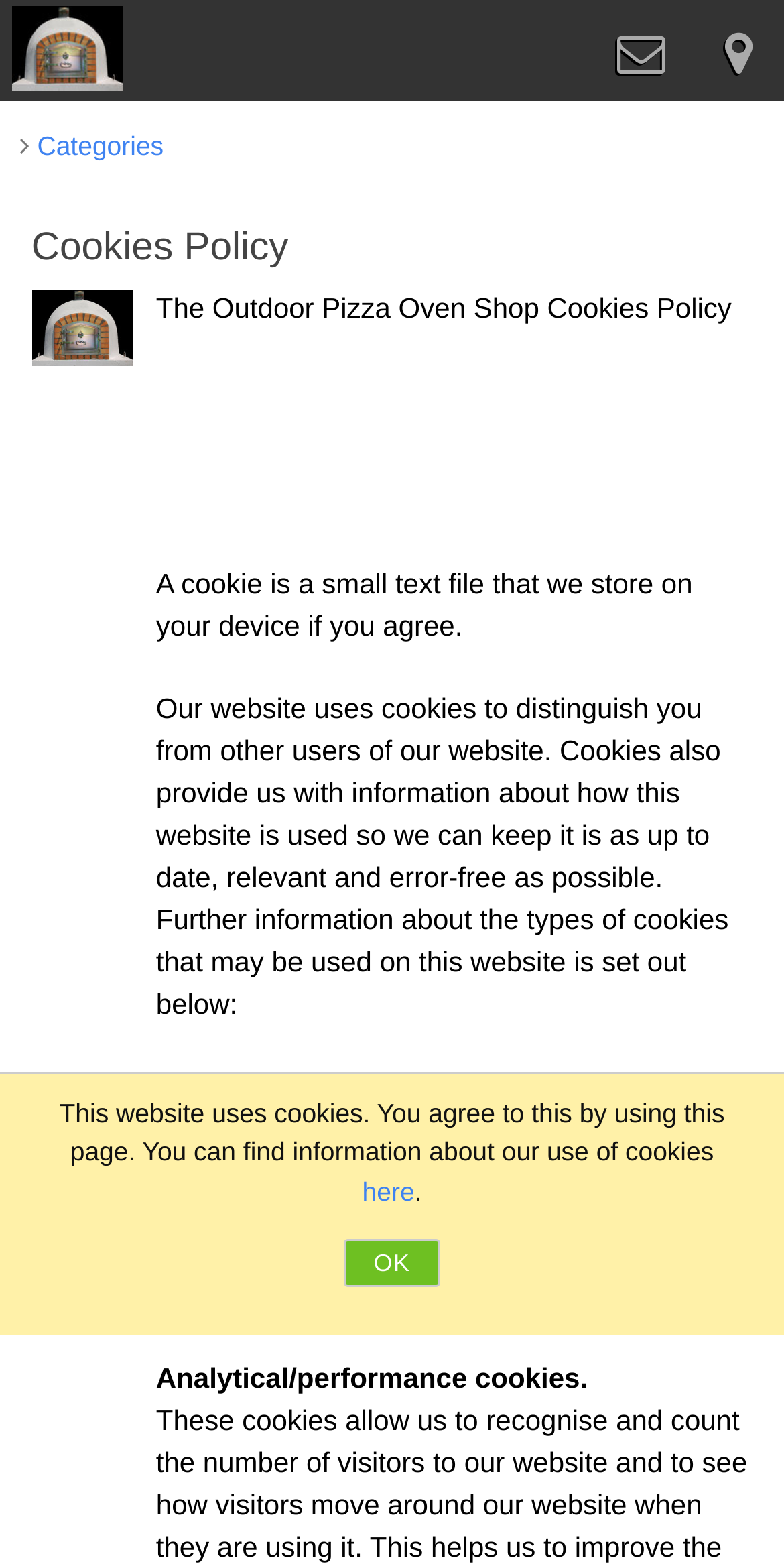Please find the bounding box coordinates in the format (top-left x, top-left y, bottom-right x, bottom-right y) for the given element description. Ensure the coordinates are floating point numbers between 0 and 1. Description: Categories

[0.025, 0.081, 0.209, 0.106]